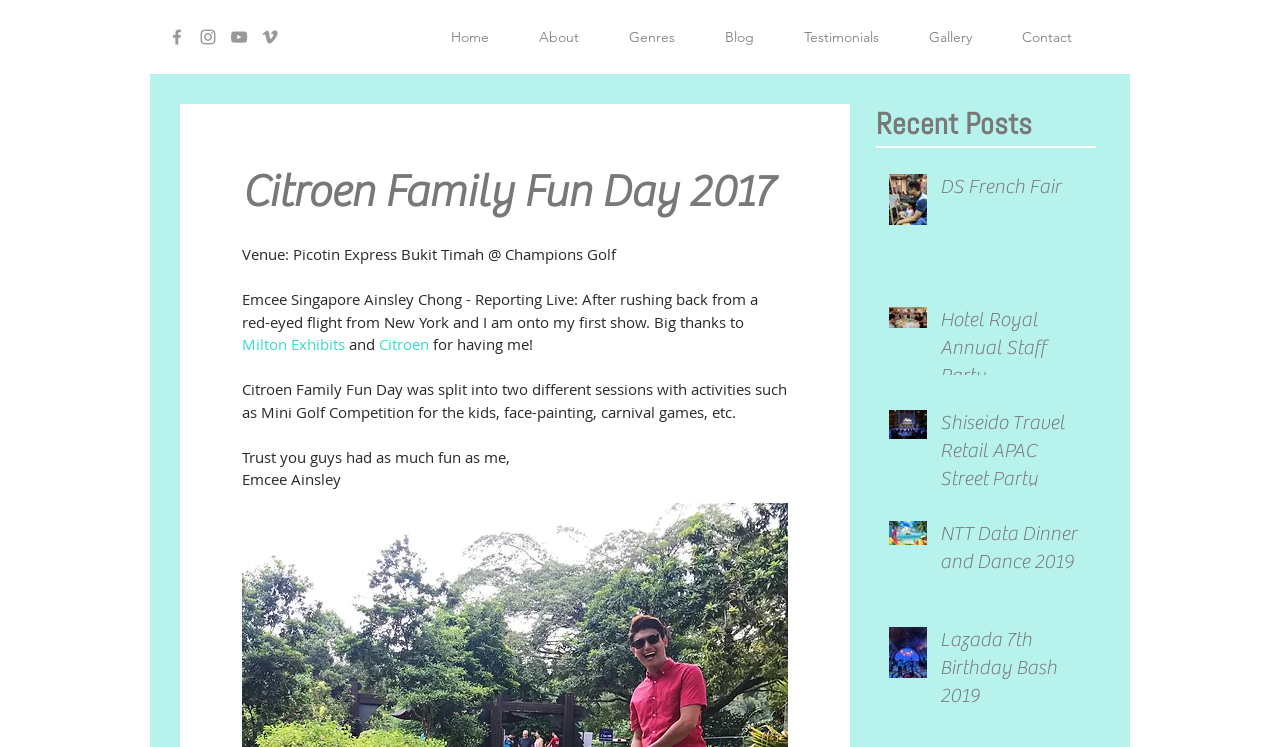Provide a single word or phrase to answer the given question: 
What is the name of the company that organized the event?

Citroen